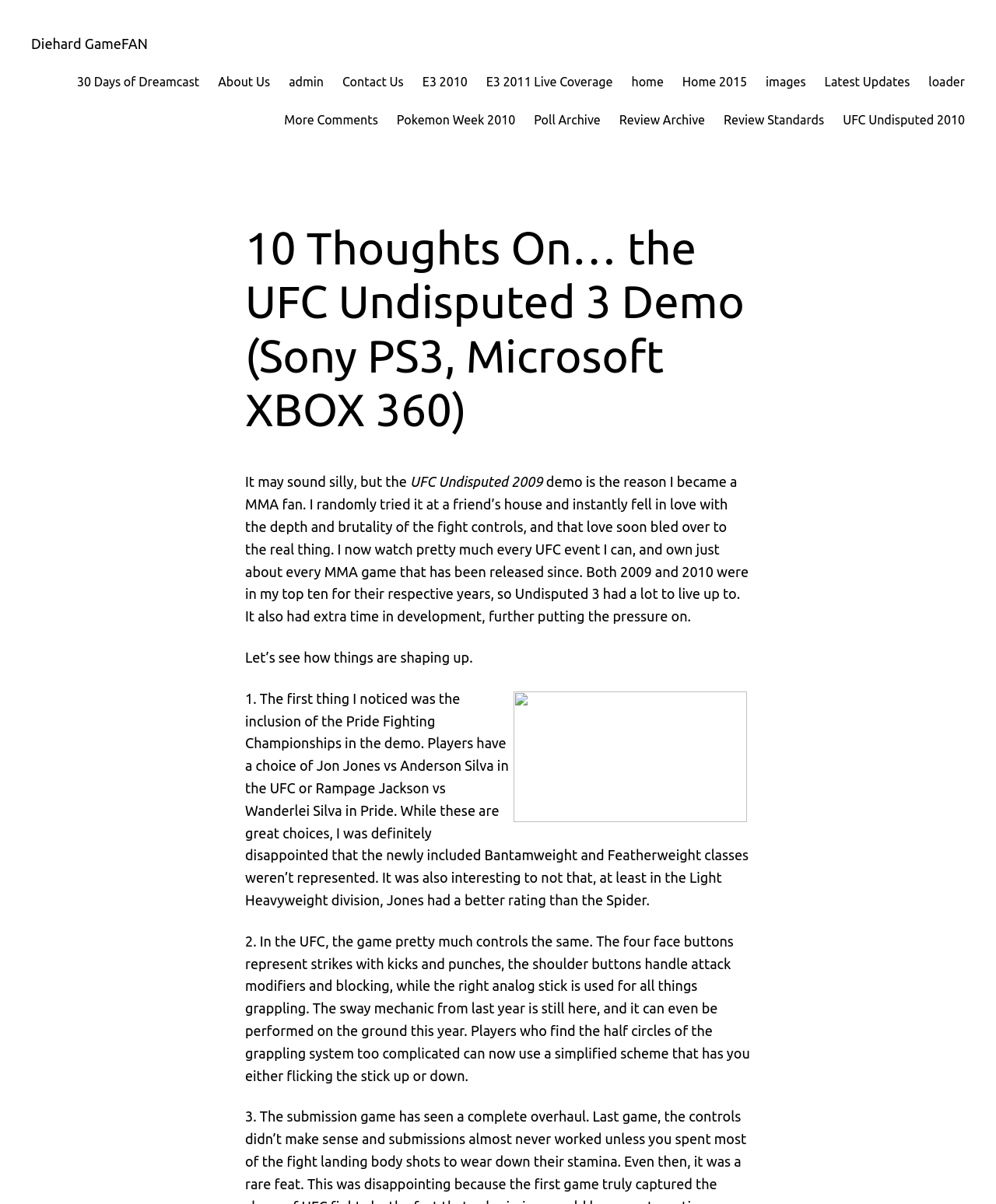Please determine the bounding box coordinates of the element's region to click for the following instruction: "Click on the 'About Us' link".

[0.219, 0.06, 0.271, 0.076]